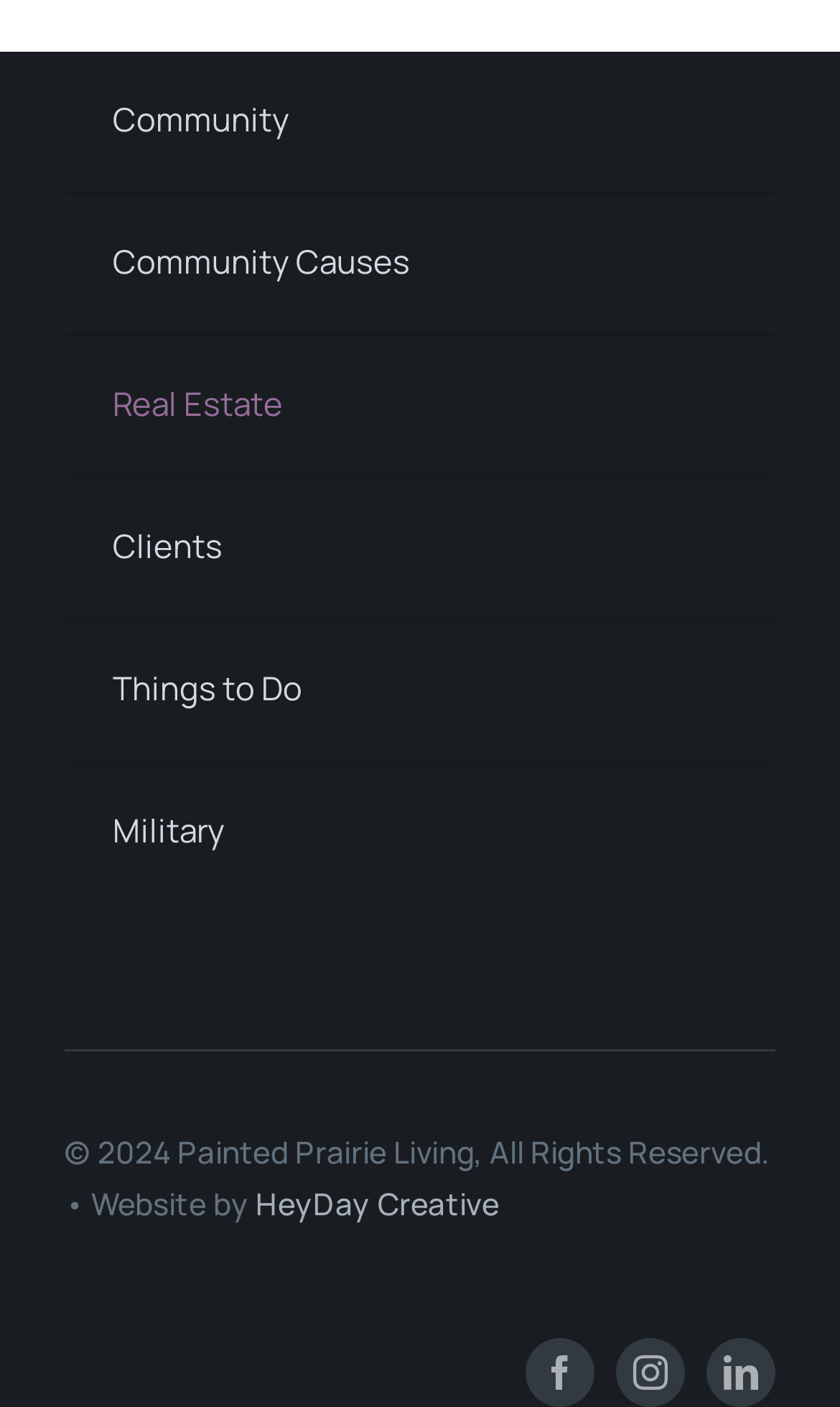What year is the copyright for? Examine the screenshot and reply using just one word or a brief phrase.

2024